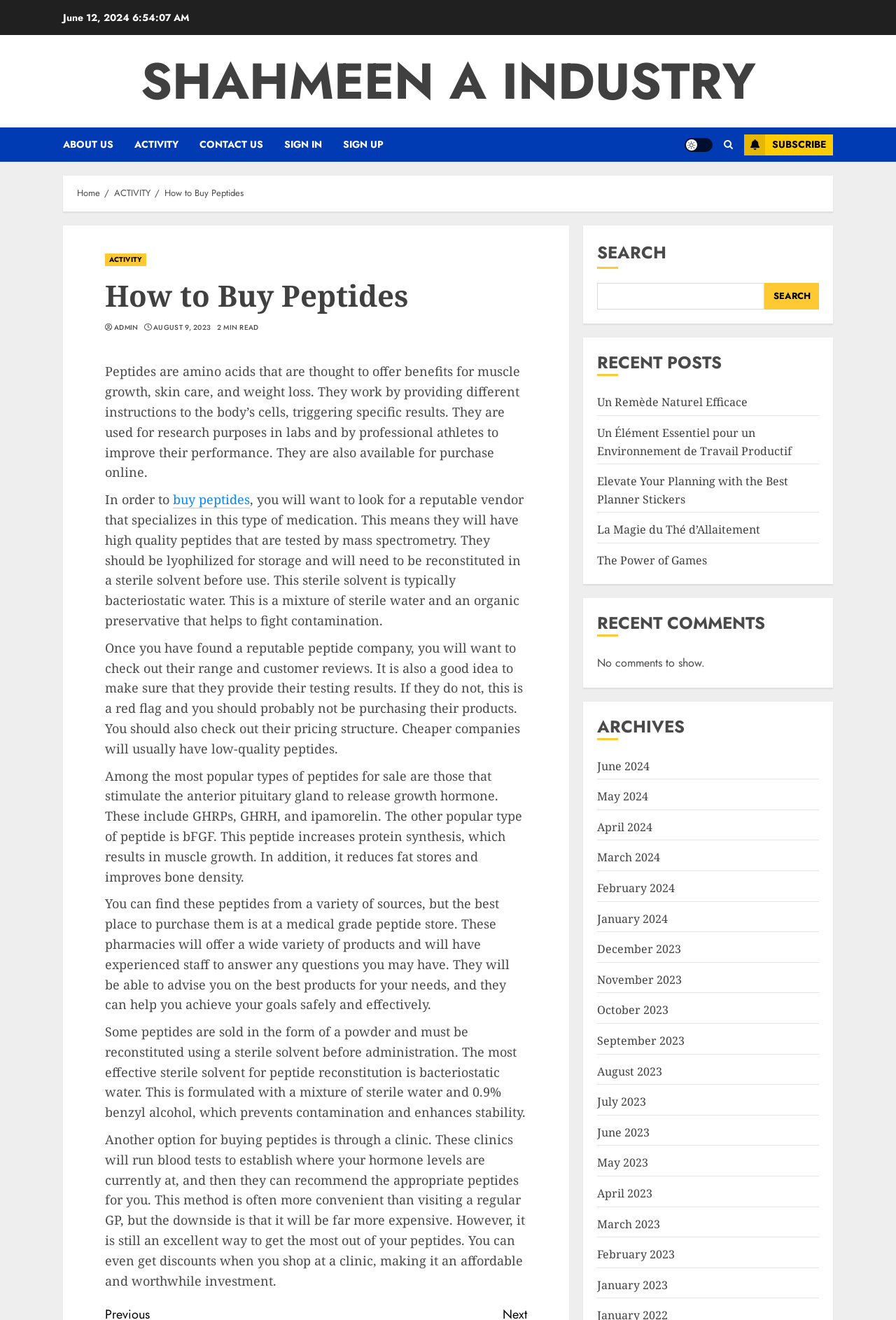Pinpoint the bounding box coordinates of the area that should be clicked to complete the following instruction: "Subscribe to the newsletter". The coordinates must be given as four float numbers between 0 and 1, i.e., [left, top, right, bottom].

[0.83, 0.102, 0.93, 0.118]